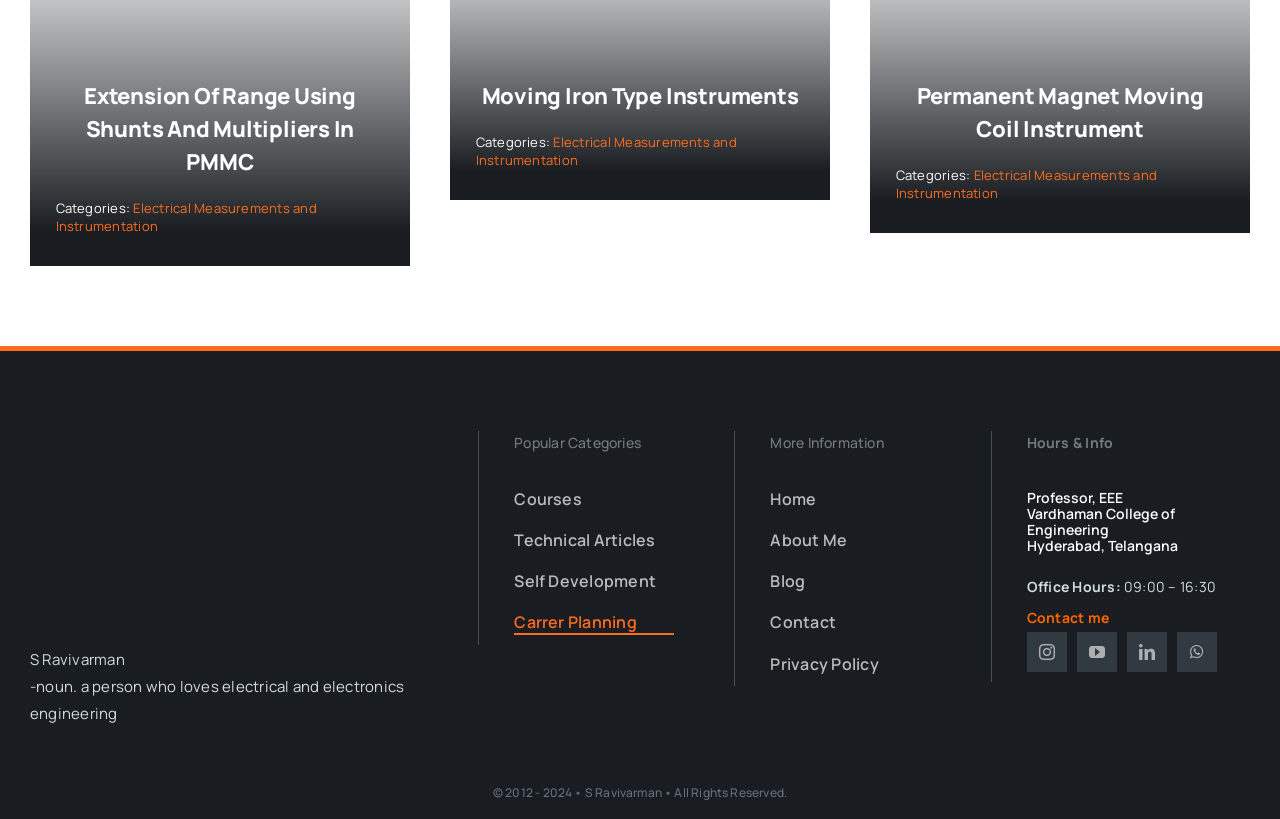Please locate the bounding box coordinates of the element that should be clicked to complete the given instruction: "Click on the link to learn about Extension Of Range Using Shunts And Multipliers In PMMC".

[0.066, 0.099, 0.278, 0.216]